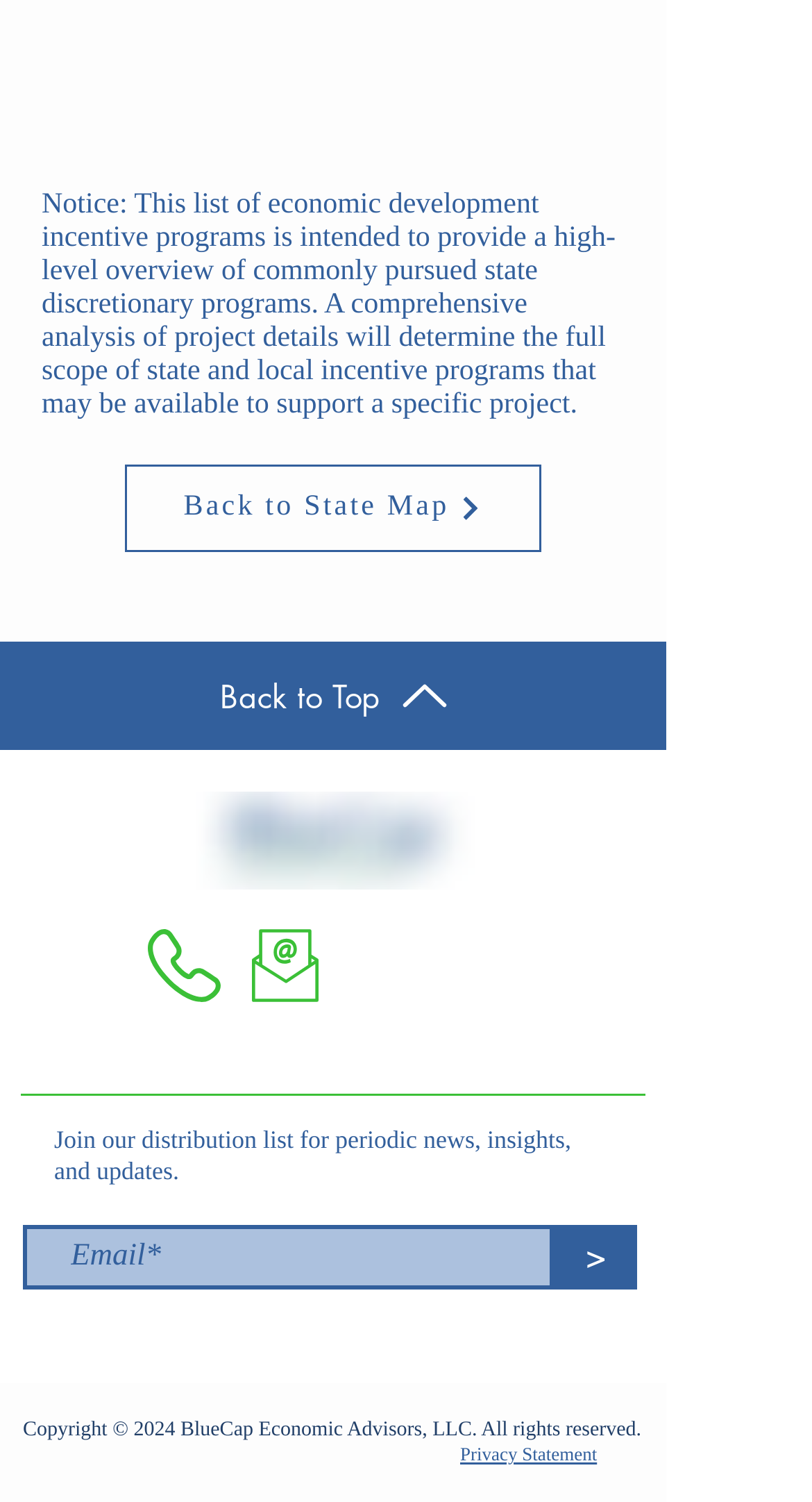Find the bounding box coordinates of the element to click in order to complete this instruction: "Click Back to Top". The bounding box coordinates must be four float numbers between 0 and 1, denoted as [left, top, right, bottom].

[0.208, 0.434, 0.618, 0.492]